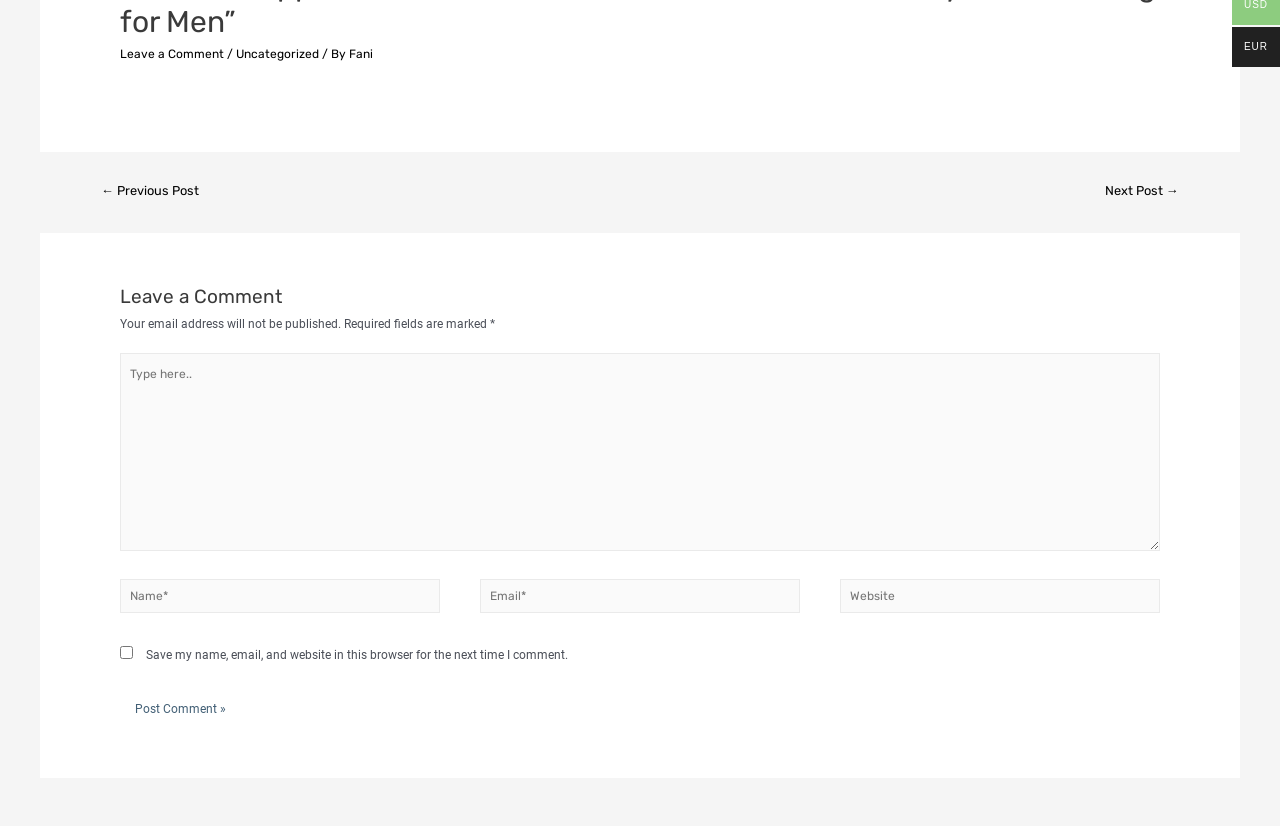Given the element description parent_node: Website name="url" placeholder="Website", identify the bounding box coordinates for the UI element on the webpage screenshot. The format should be (top-left x, top-left y, bottom-right x, bottom-right y), with values between 0 and 1.

[0.656, 0.701, 0.906, 0.742]